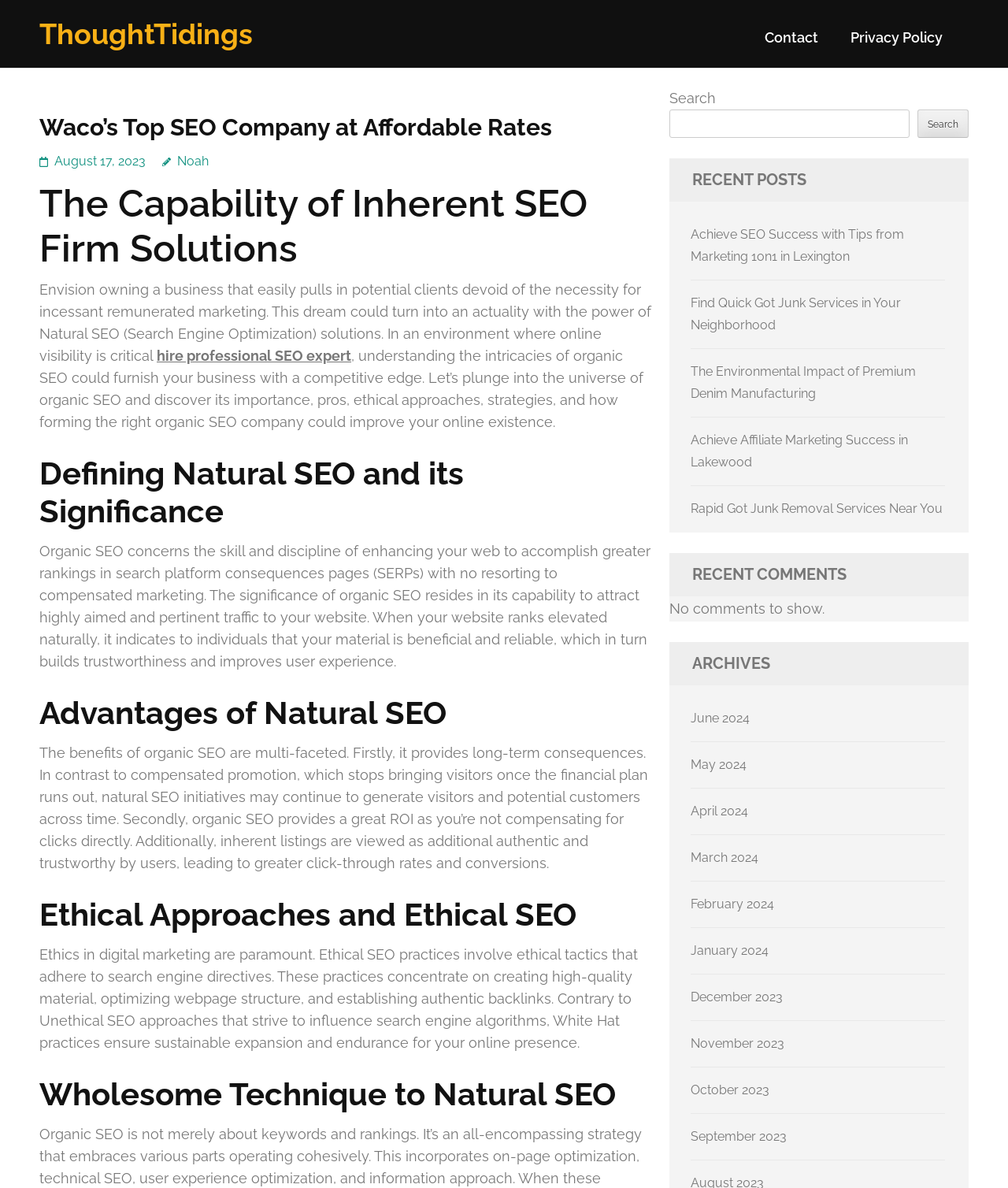Can you determine the bounding box coordinates of the area that needs to be clicked to fulfill the following instruction: "click on the ThoughtTidings link"?

[0.039, 0.015, 0.251, 0.042]